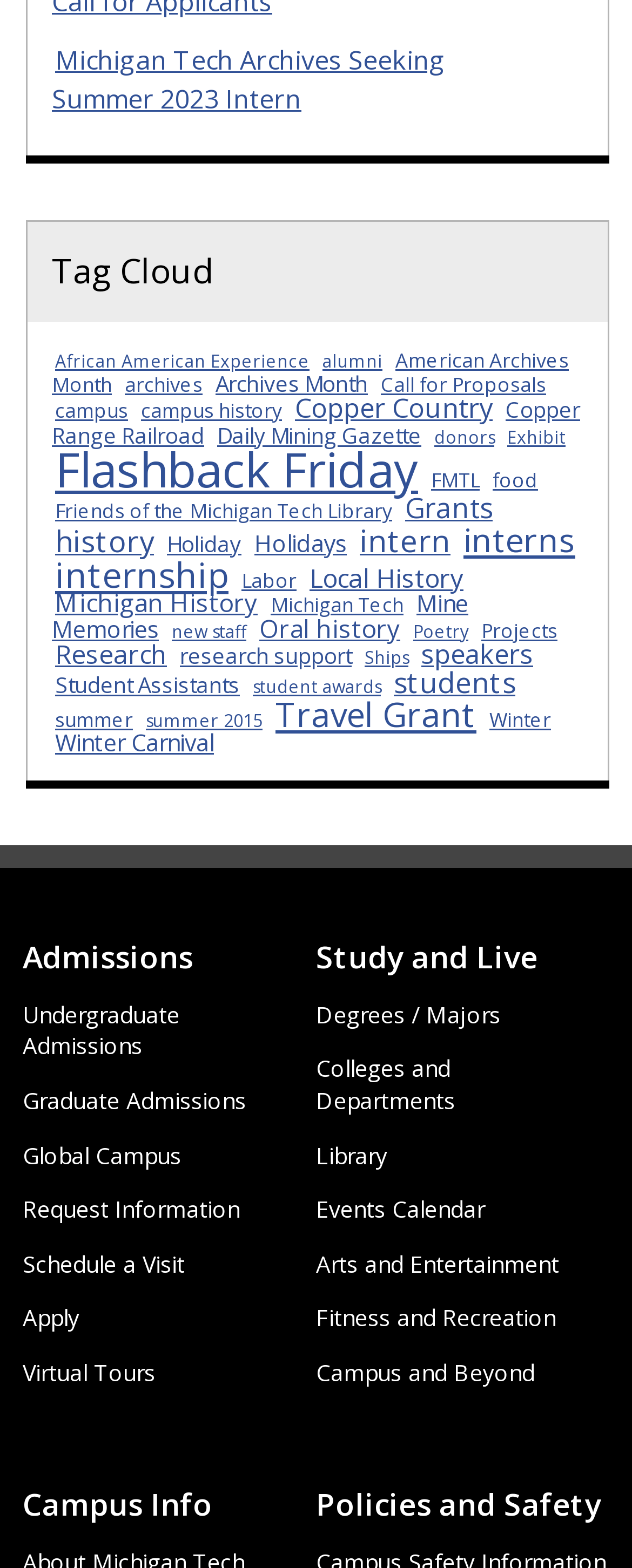Find the bounding box coordinates of the element you need to click on to perform this action: 'View the 'Tag Cloud' section'. The coordinates should be represented by four float values between 0 and 1, in the format [left, top, right, bottom].

[0.082, 0.16, 0.923, 0.186]